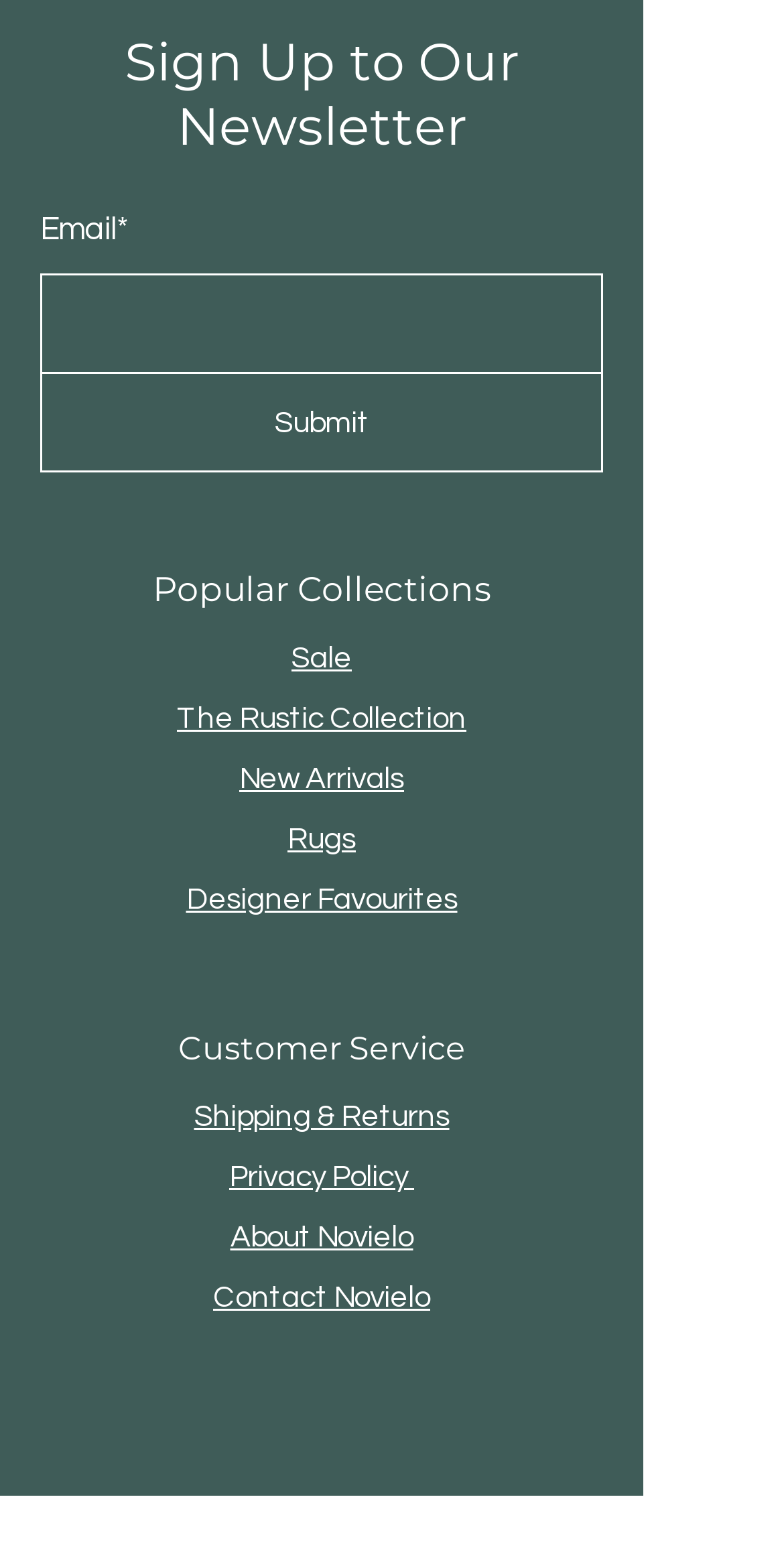Ascertain the bounding box coordinates for the UI element detailed here: "Submit". The coordinates should be provided as [left, top, right, bottom] with each value being a float between 0 and 1.

[0.051, 0.24, 0.769, 0.305]